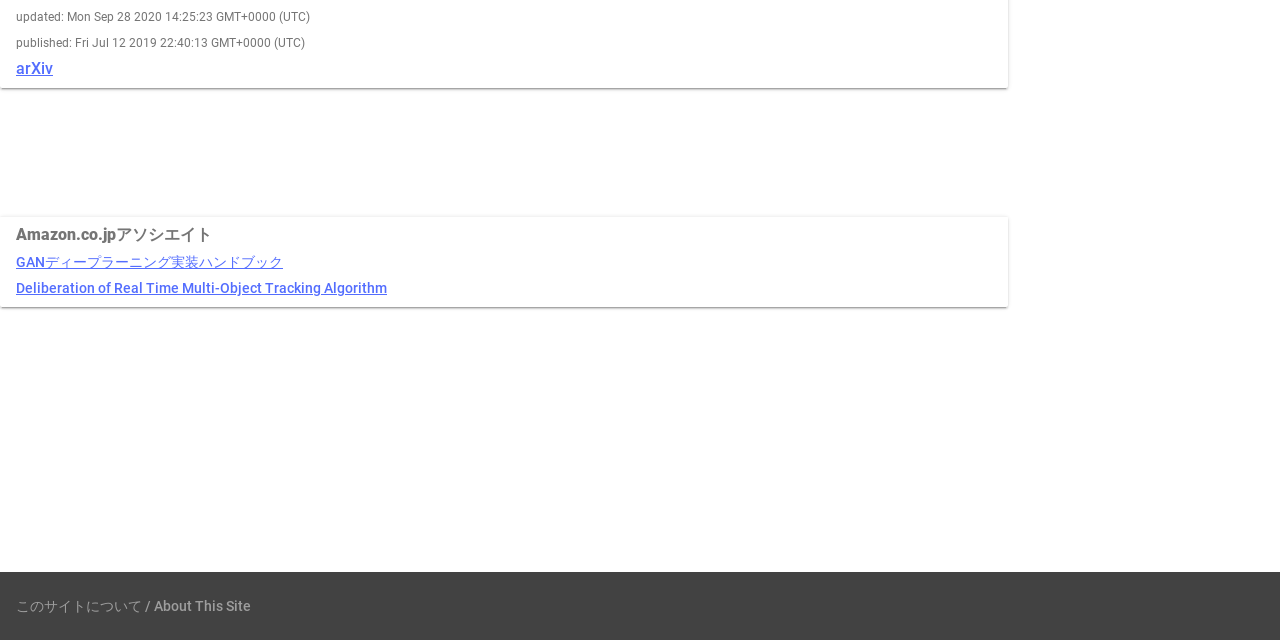Please find the bounding box coordinates in the format (top-left x, top-left y, bottom-right x, bottom-right y) for the given element description. Ensure the coordinates are floating point numbers between 0 and 1. Description: このサイトについて / About This Site

[0.012, 0.934, 0.196, 0.959]